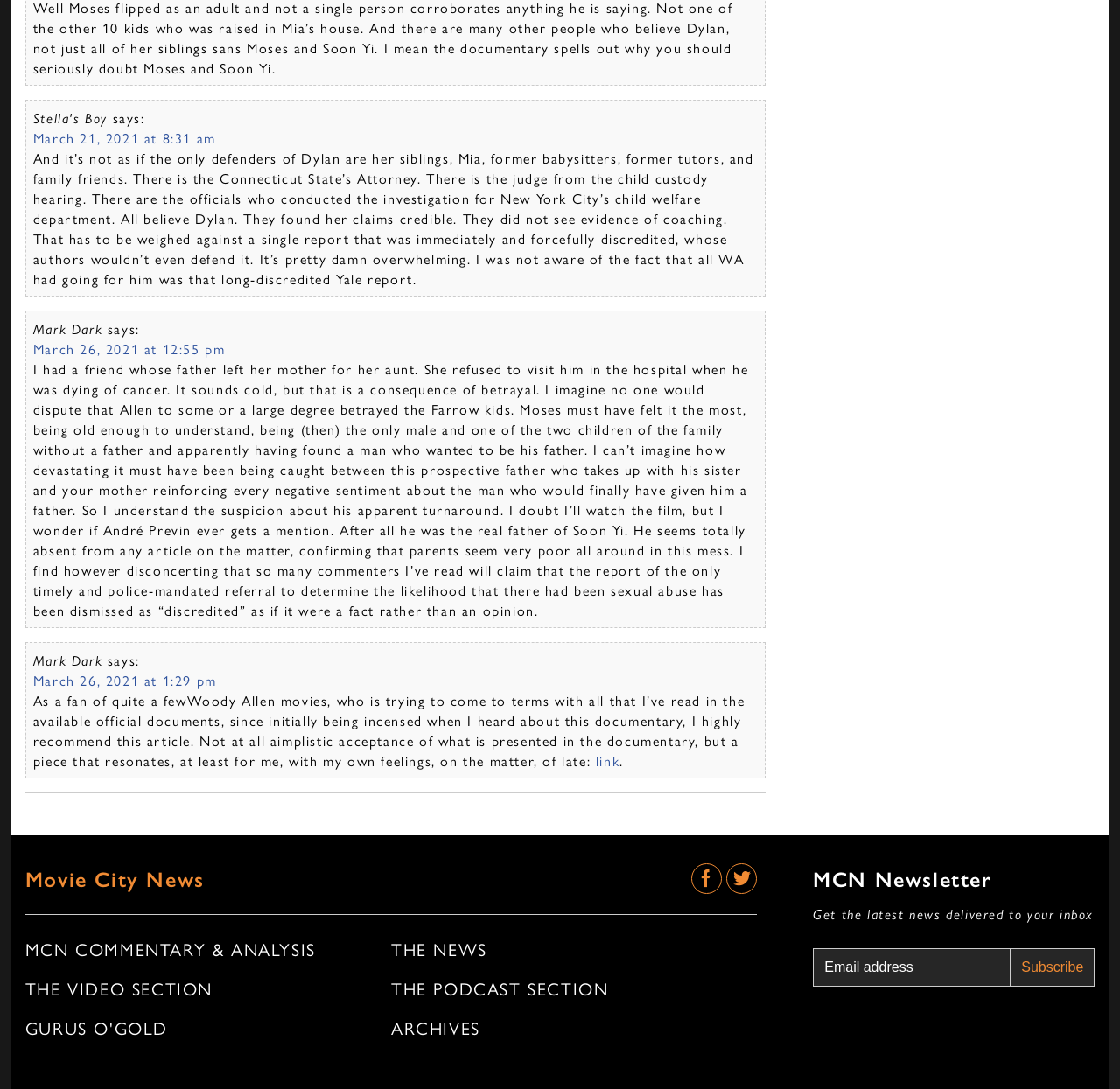What is the topic of the article?
Look at the webpage screenshot and answer the question with a detailed explanation.

The topic of the article can be inferred from the content of the article, which discusses Woody Allen and his relationships with his children, as well as a documentary about him.